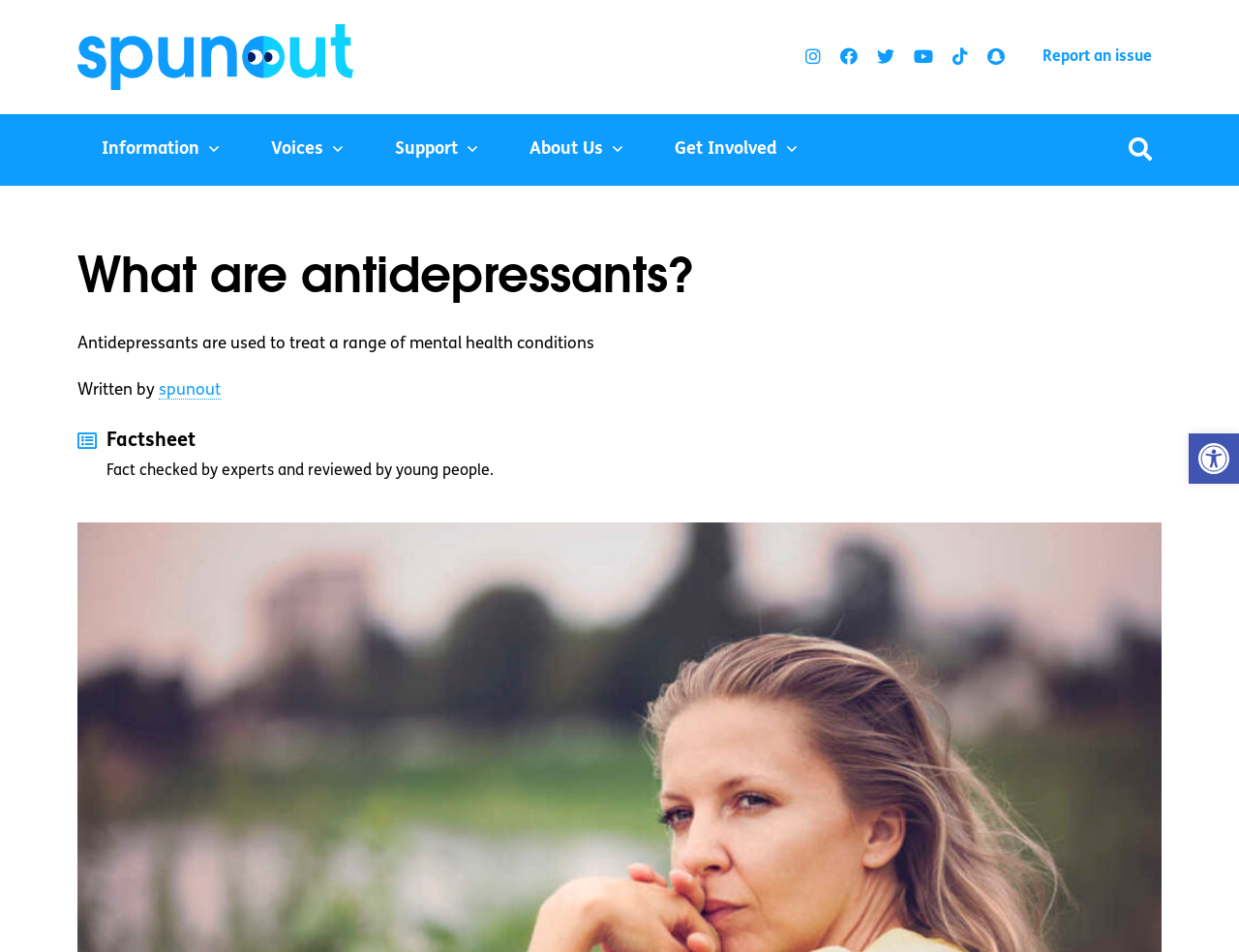Refer to the image and provide an in-depth answer to the question:
Who reviewed the factsheet?

The factsheet was reviewed by experts and young people, as indicated by the heading 'Fact checked by experts and reviewed by young people'.